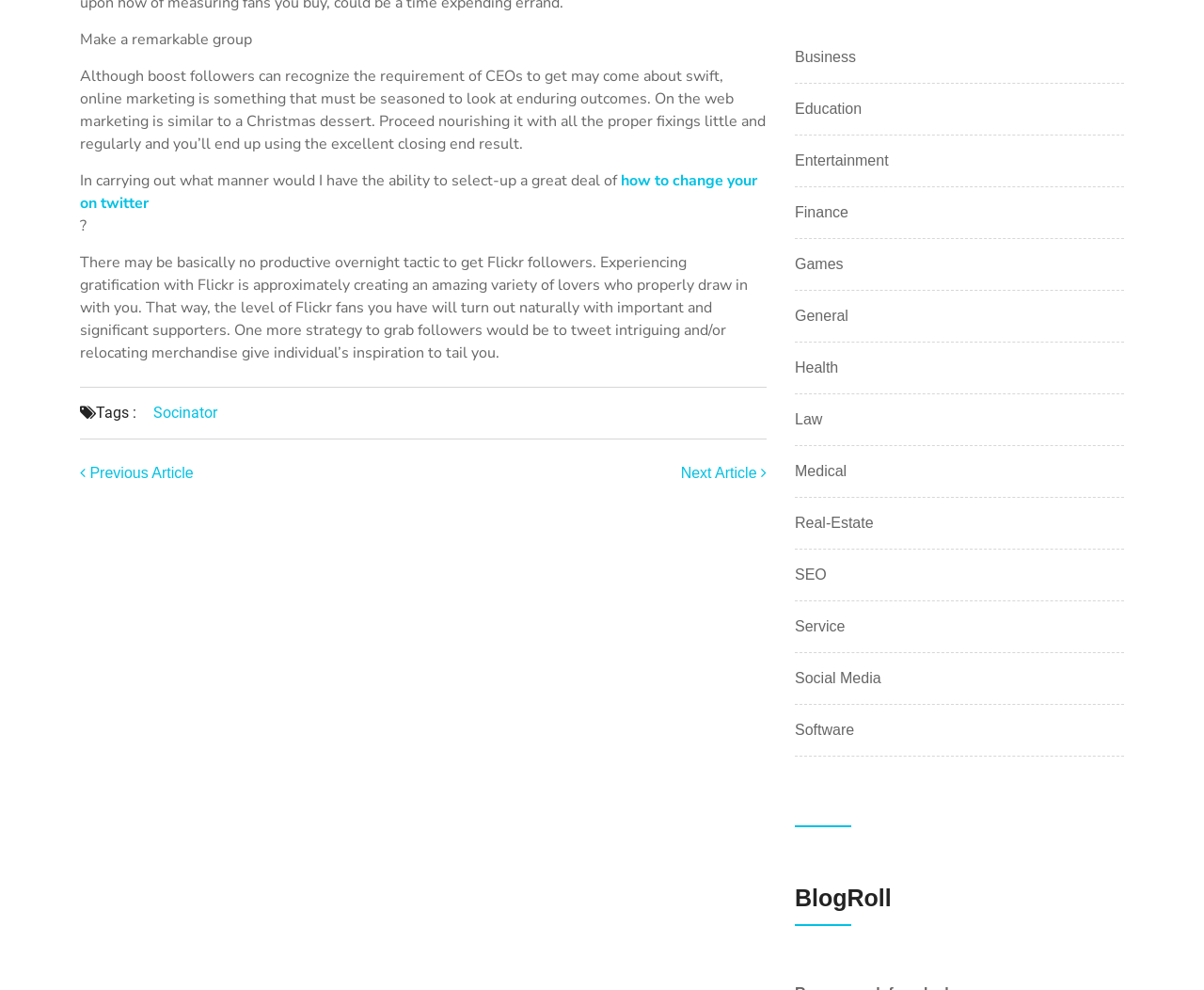Identify the bounding box coordinates for the UI element described as follows: Next Article. Use the format (top-left x, top-left y, bottom-right x, bottom-right y) and ensure all values are floating point numbers between 0 and 1.

[0.565, 0.47, 0.637, 0.486]